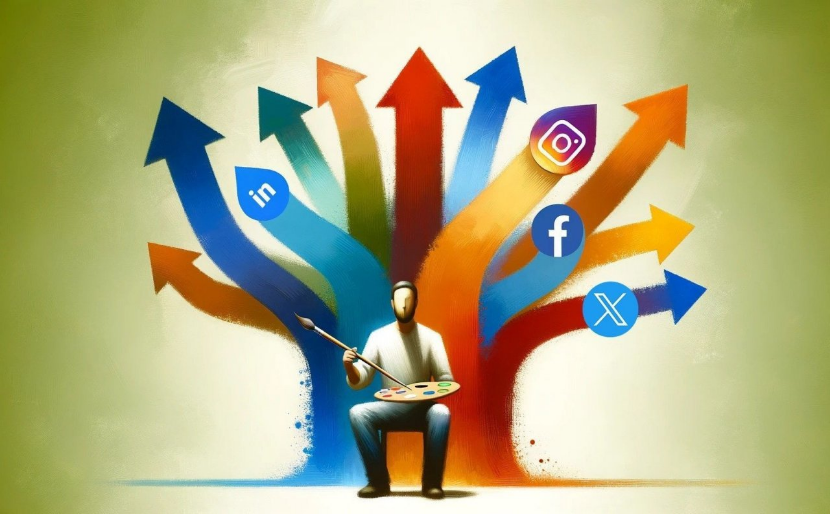Offer a detailed narrative of the scene depicted in the image.

The image depicts a creative figure seated at the center, holding a palette of vibrant colors, symbolizing the artist's engagement with social media. Surrounding this central character are multiple arrows painted in a burst of colors—each pointing in different directions, representing various social media platforms. Icons for LinkedIn, Instagram, Facebook, and X (formerly Twitter) are prominently featured, illustrating the diverse avenues an artist can explore to promote their work online. This visually rich composition emphasizes the dynamic relationship between art and social media, highlighting the opportunities for artists to connect with a broader audience and enhance their visibility in the digital landscape.